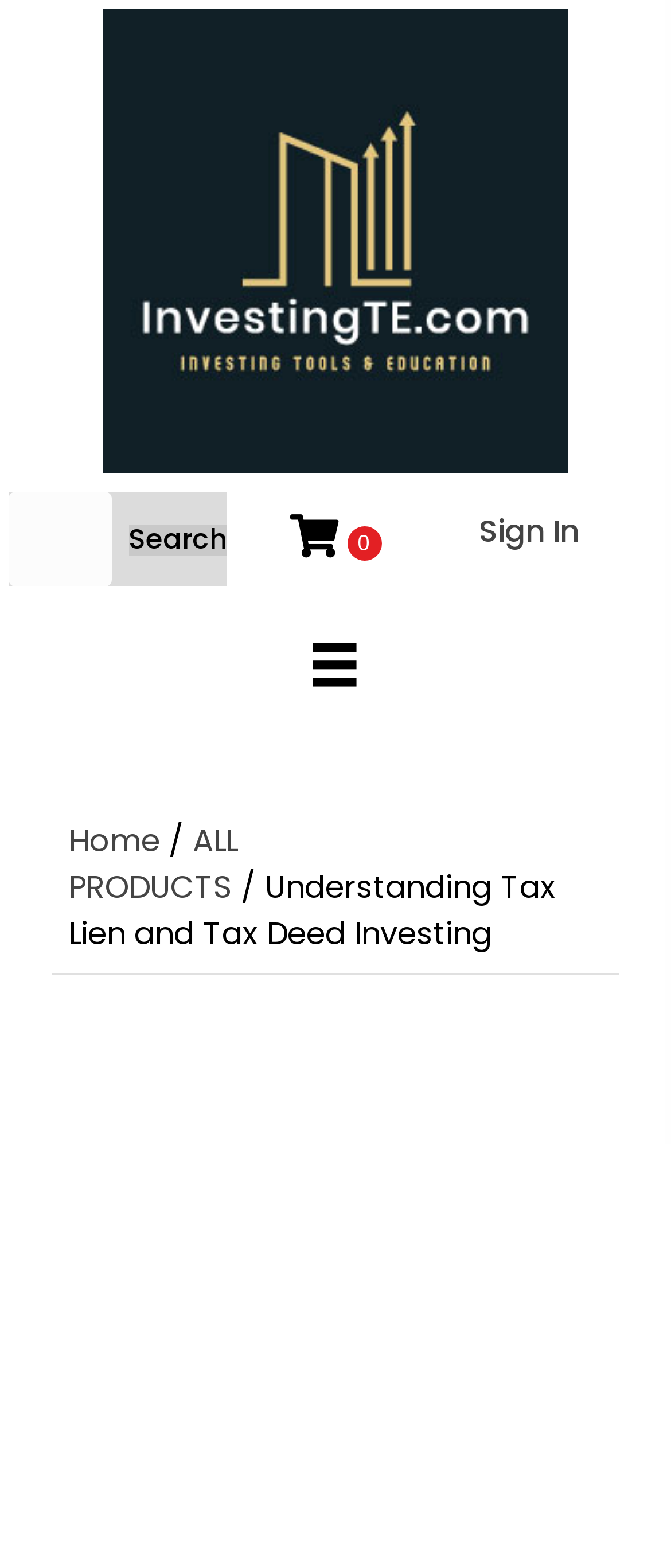Please give a short response to the question using one word or a phrase:
What is the purpose of the search form?

To search the website